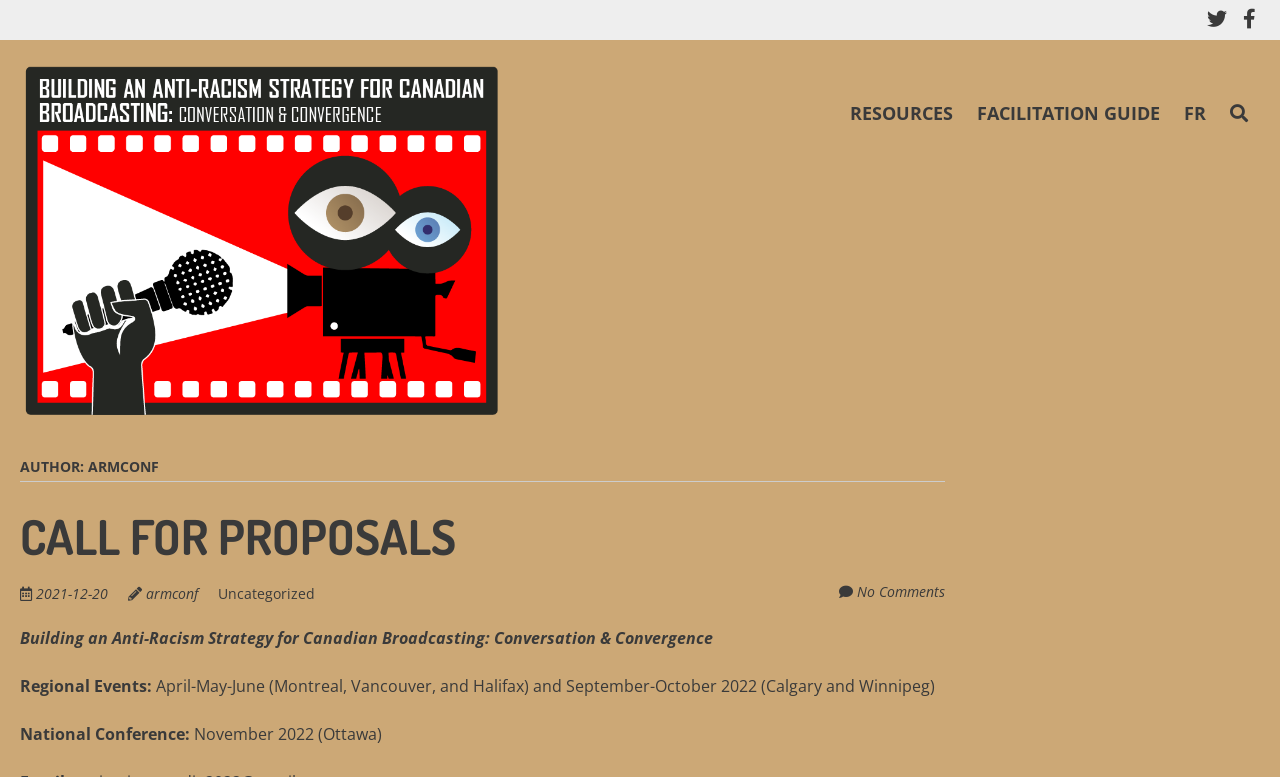Refer to the element description CALL FOR PROPOSALS and identify the corresponding bounding box in the screenshot. Format the coordinates as (top-left x, top-left y, bottom-right x, bottom-right y) with values in the range of 0 to 1.

[0.016, 0.651, 0.356, 0.728]